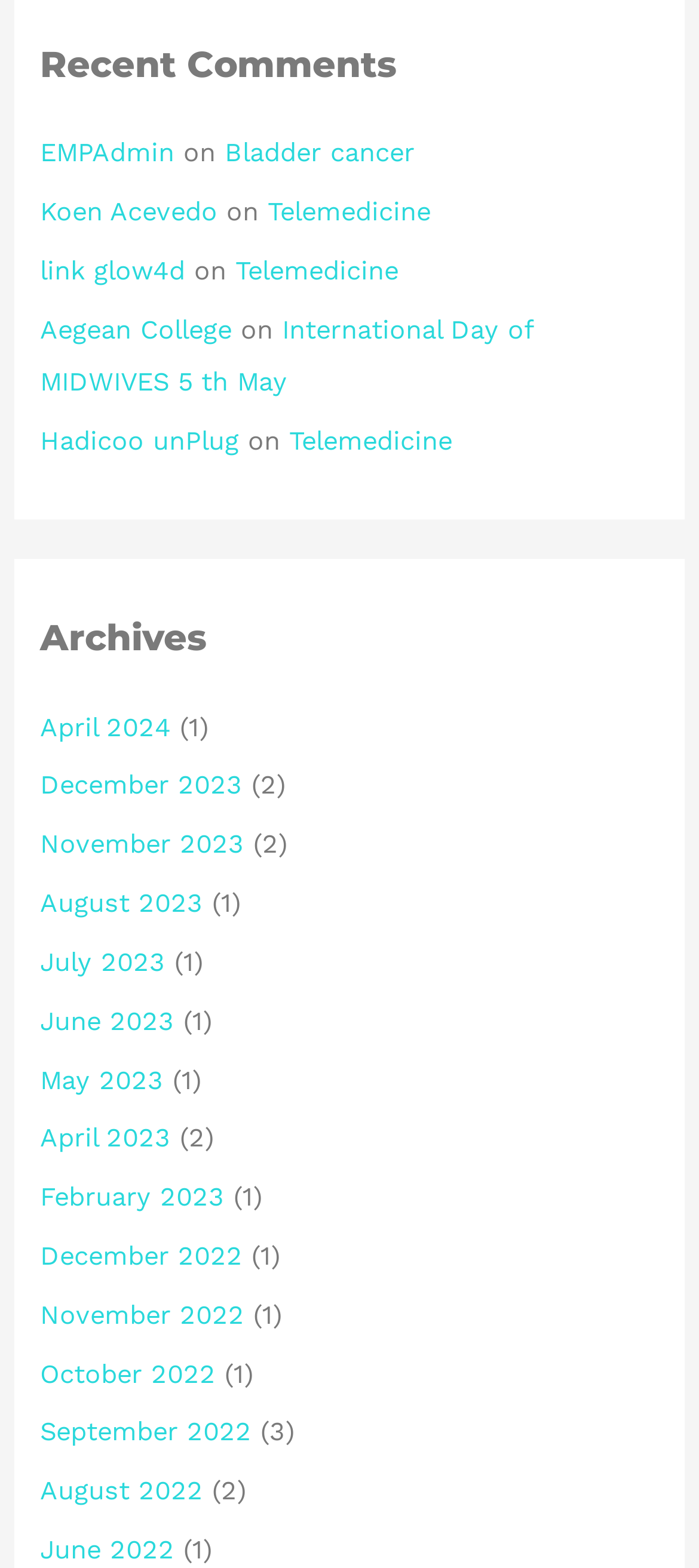Identify the bounding box of the HTML element described here: "Grasshopper". Provide the coordinates as four float numbers between 0 and 1: [left, top, right, bottom].

None